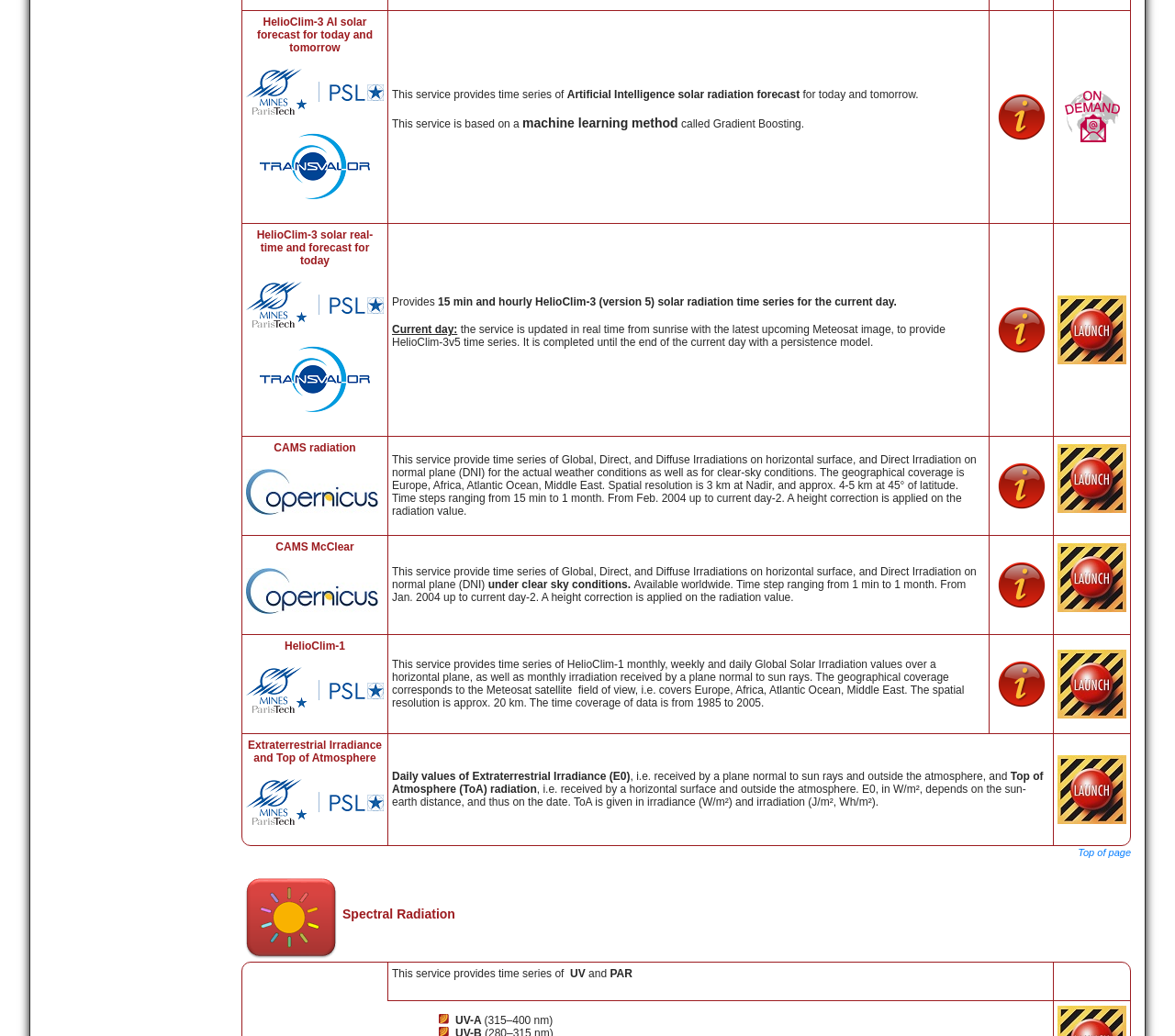What is the purpose of Typical Meteorological Year?
Using the image, give a concise answer in the form of a single word or short phrase.

Representative of a weather scenario